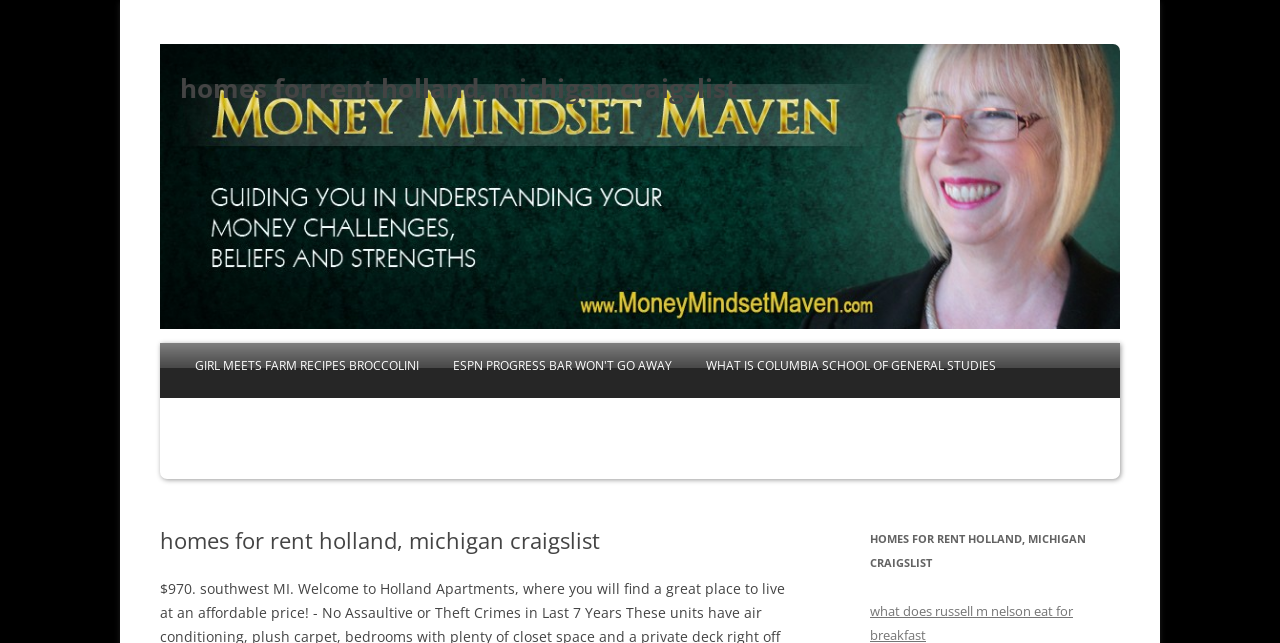Please provide a brief answer to the question using only one word or phrase: 
What is the vertical position of the link 'PRIVATE SALON SUITES FOR RENT CHICAGO'?

Middle